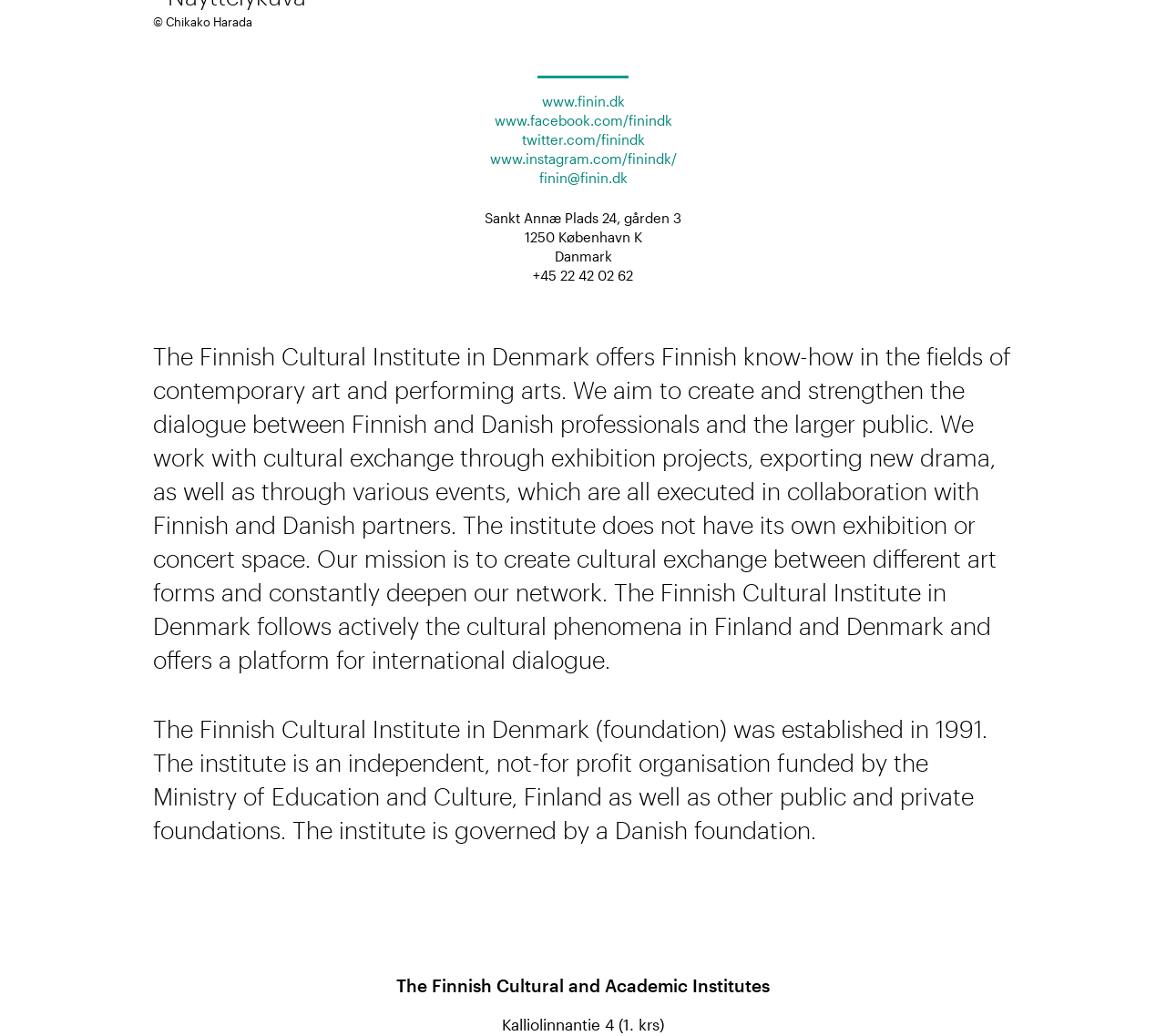Find the bounding box of the UI element described as follows: "finin@finin.dk".

[0.462, 0.164, 0.538, 0.18]